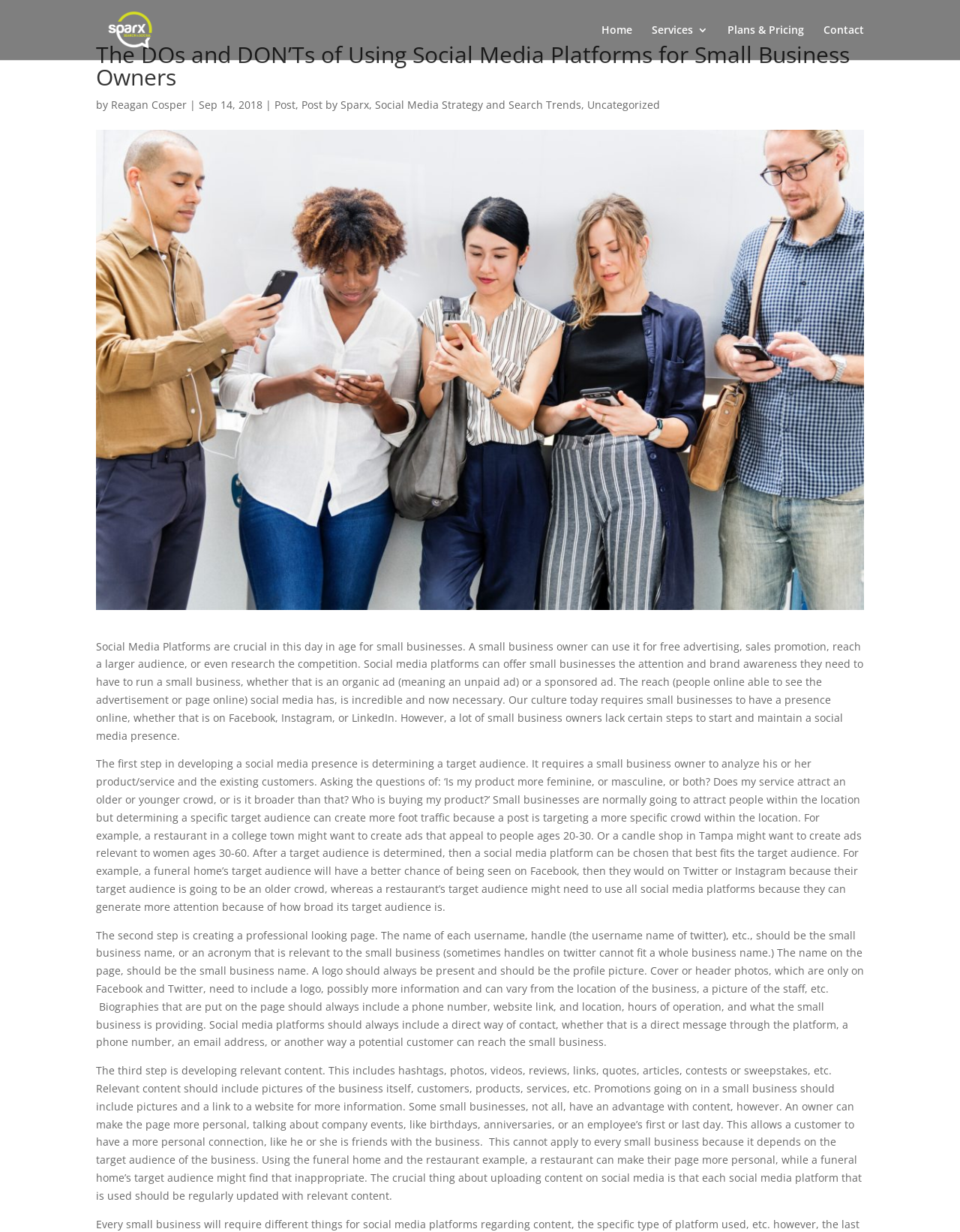Please identify the coordinates of the bounding box for the clickable region that will accomplish this instruction: "Search for something".

[0.1, 0.0, 0.9, 0.001]